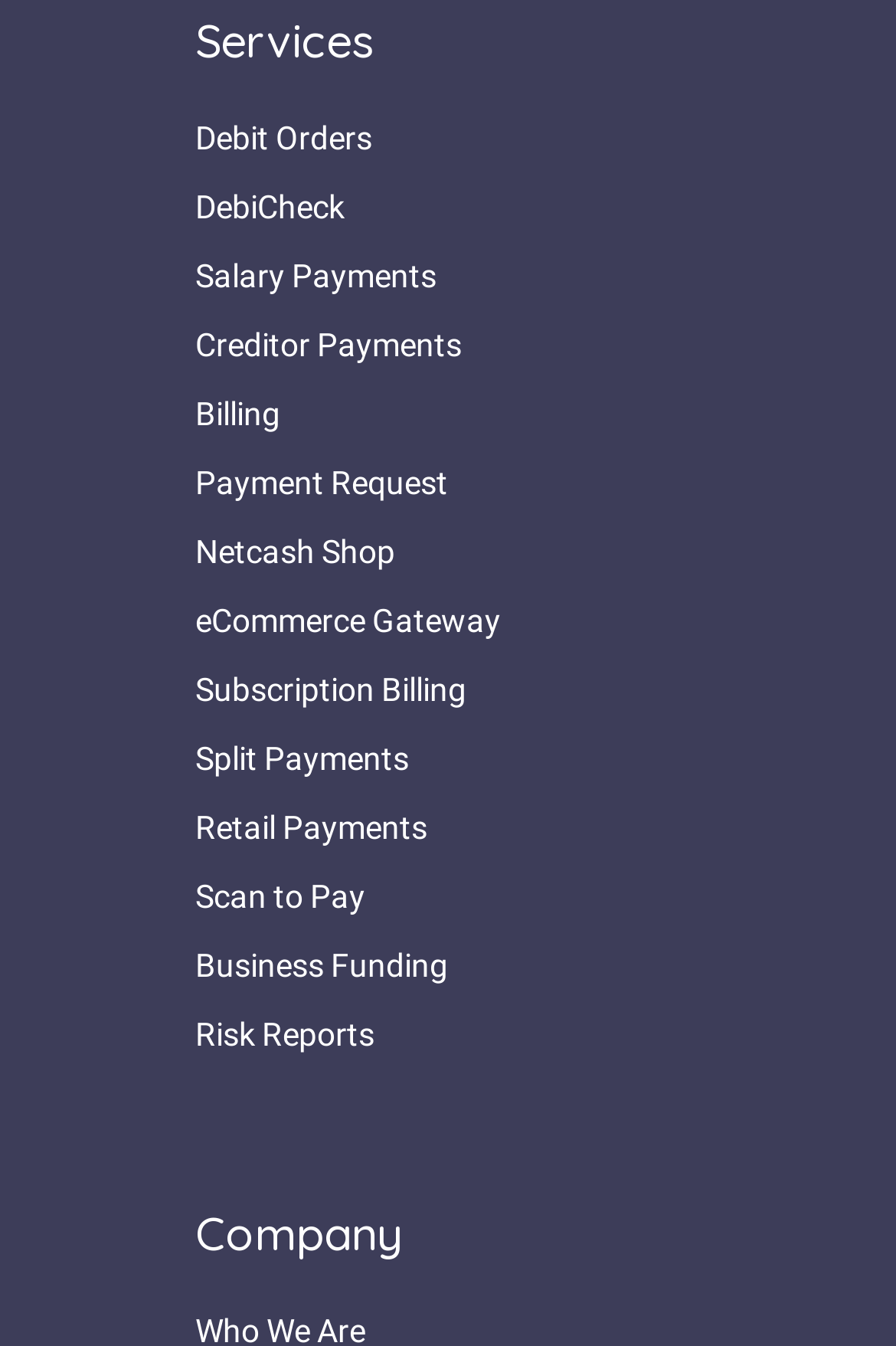Find the bounding box of the element with the following description: "Business Funding". The coordinates must be four float numbers between 0 and 1, formatted as [left, top, right, bottom].

[0.218, 0.703, 0.5, 0.731]